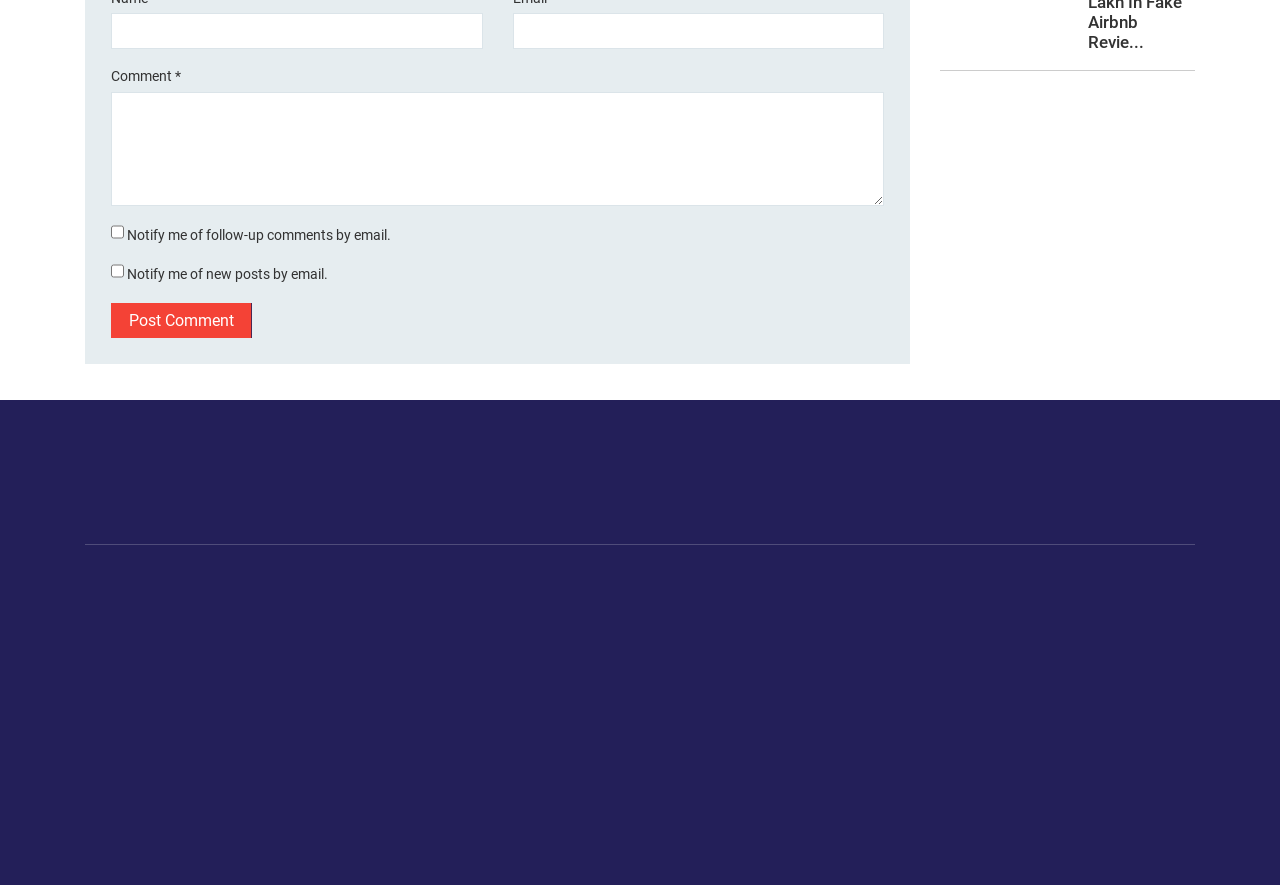What is the purpose of the 'Post Comment' button?
Refer to the image and give a detailed answer to the query.

The 'Post Comment' button is located below the comment text box, and its purpose is to submit the comment written in the text box. This can be inferred from the context of the webpage, which appears to be a blog or article page, and the button's position and label suggest that it is used to submit user comments.